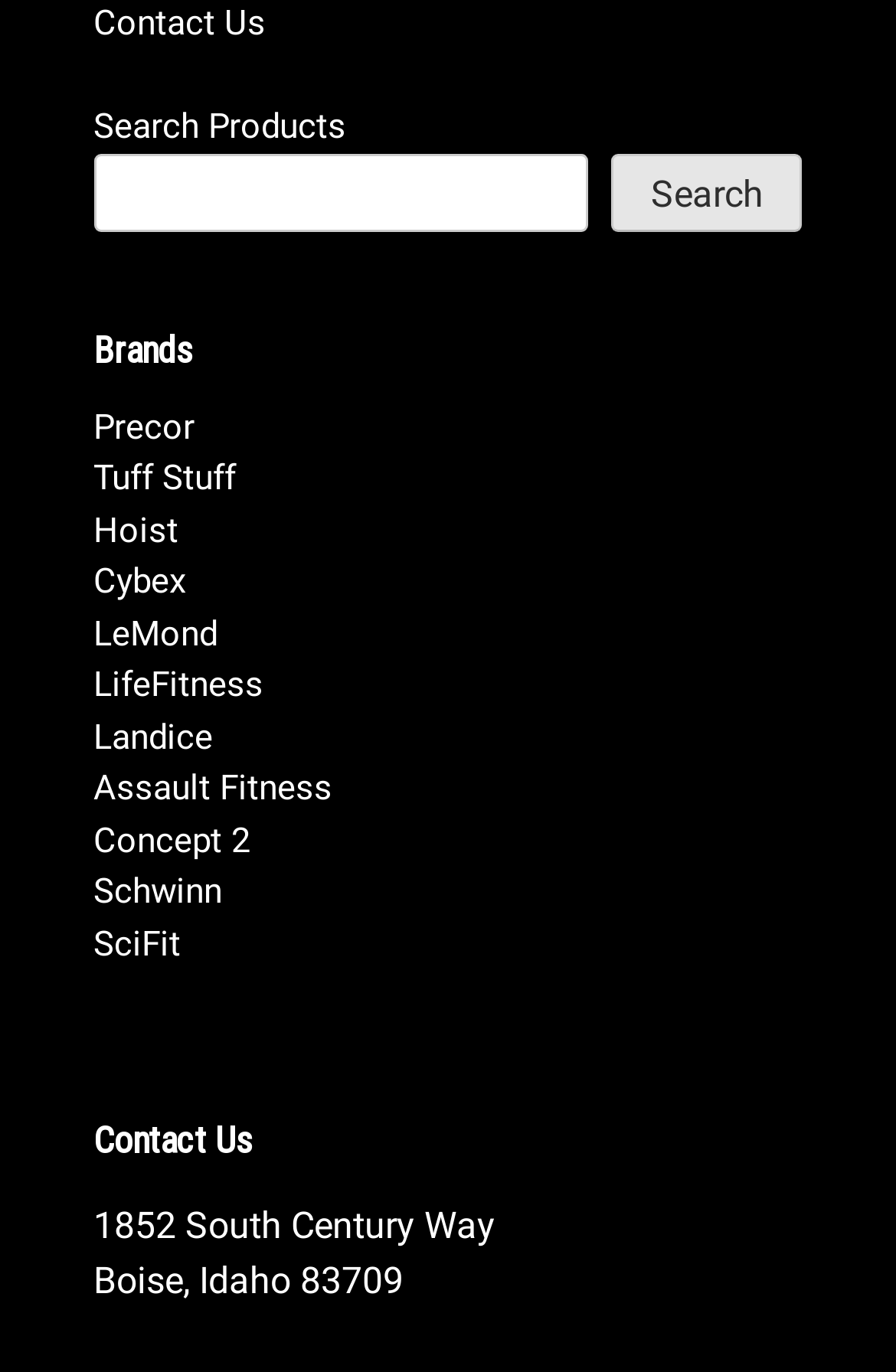From the details in the image, provide a thorough response to the question: How many brands are listed on the webpage?

The webpage lists 12 brands, including Precor, Tuff Stuff, Hoist, Cybex, LeMond, LifeFitness, Landice, Assault Fitness, Concept 2, Schwinn, and SciFit, which are all links to their respective product pages.